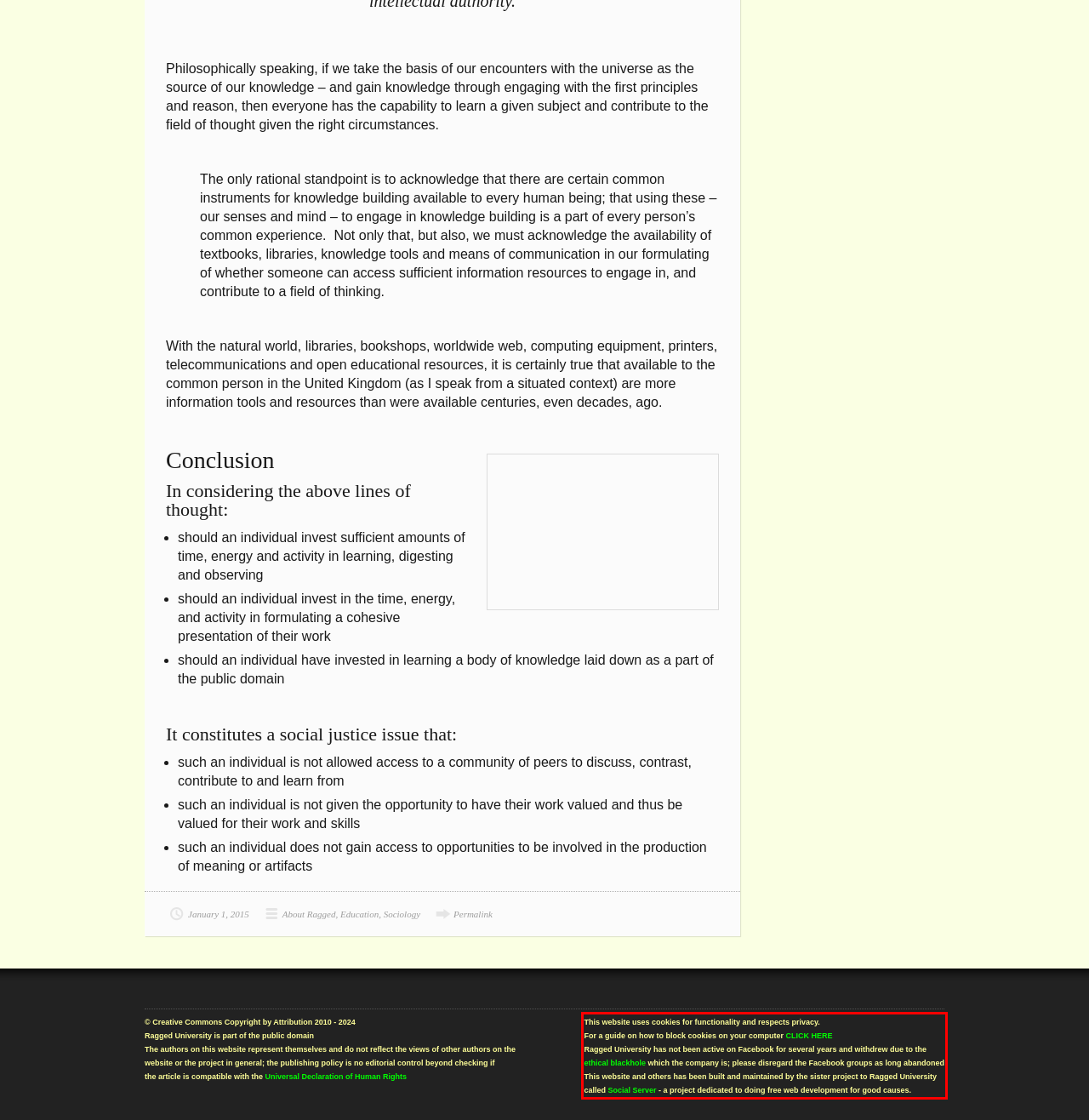Your task is to recognize and extract the text content from the UI element enclosed in the red bounding box on the webpage screenshot.

This website uses cookies for functionality and respects privacy. For a guide on how to block cookies on your computer CLICK HERE Ragged University has not been active on Facebook for several years and withdrew due to the ethical blackhole which the company is; please disregard the Facebook groups as long abandoned This website and others has been built and maintained by the sister project to Ragged University called Social Server - a project dedicated to doing free web development for good causes.